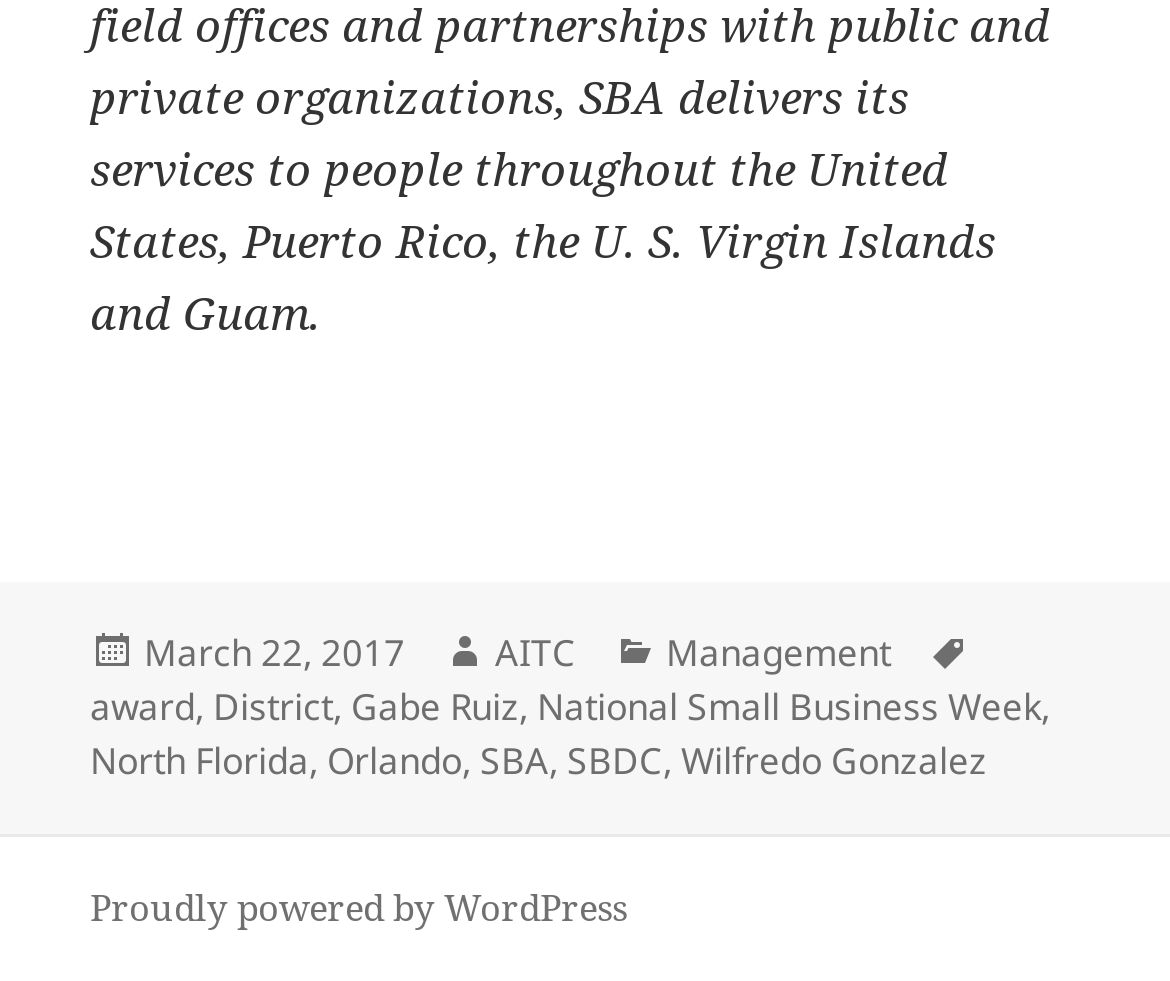Who is the author of the post?
From the screenshot, provide a brief answer in one word or phrase.

AITC